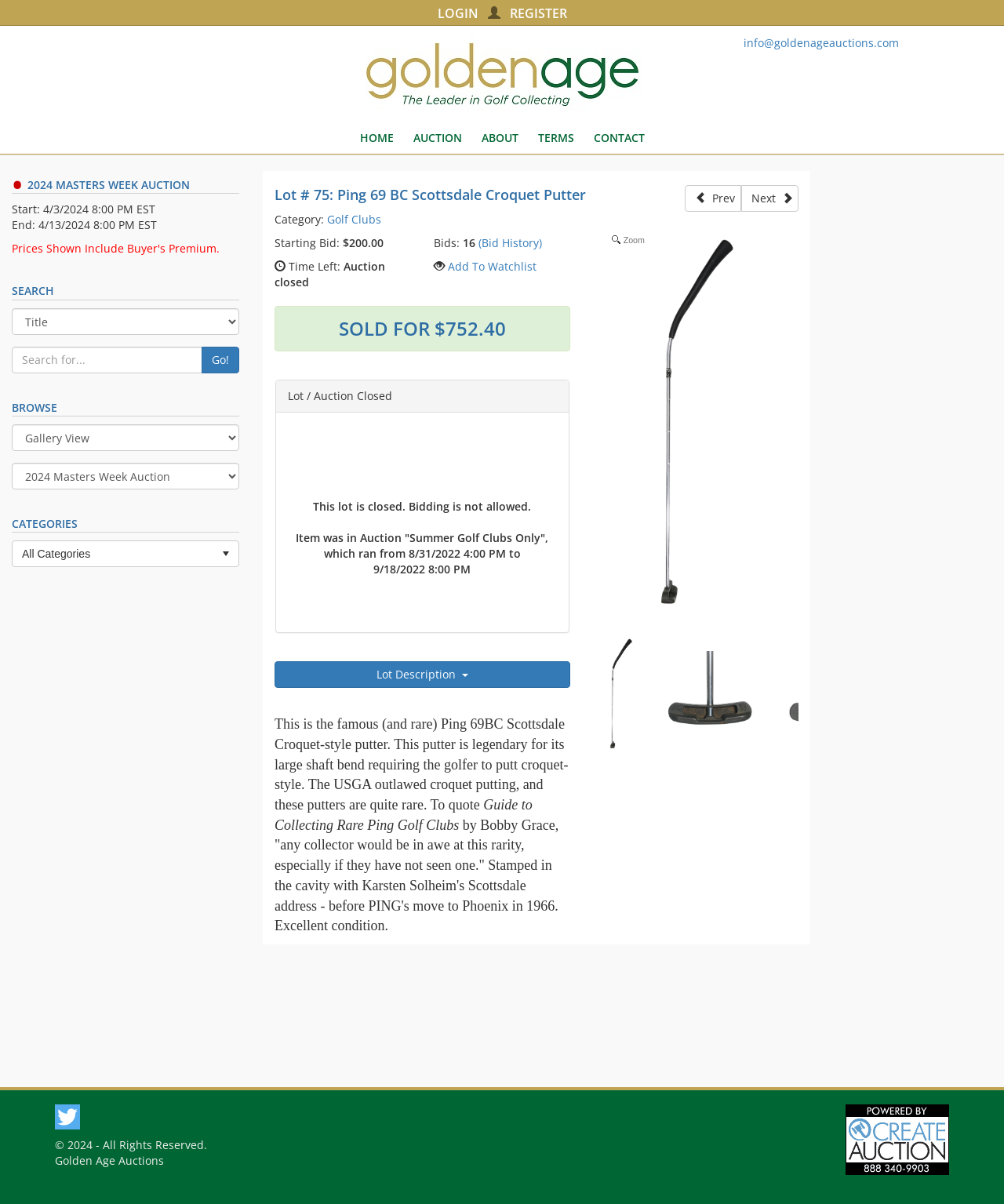What is the current status of the lot?
Provide a detailed answer to the question, using the image to inform your response.

The current status of the lot can be found in the lot description section, where it is written as 'Auction closed' and also indicated by the 'SOLD FOR $752.40' message.